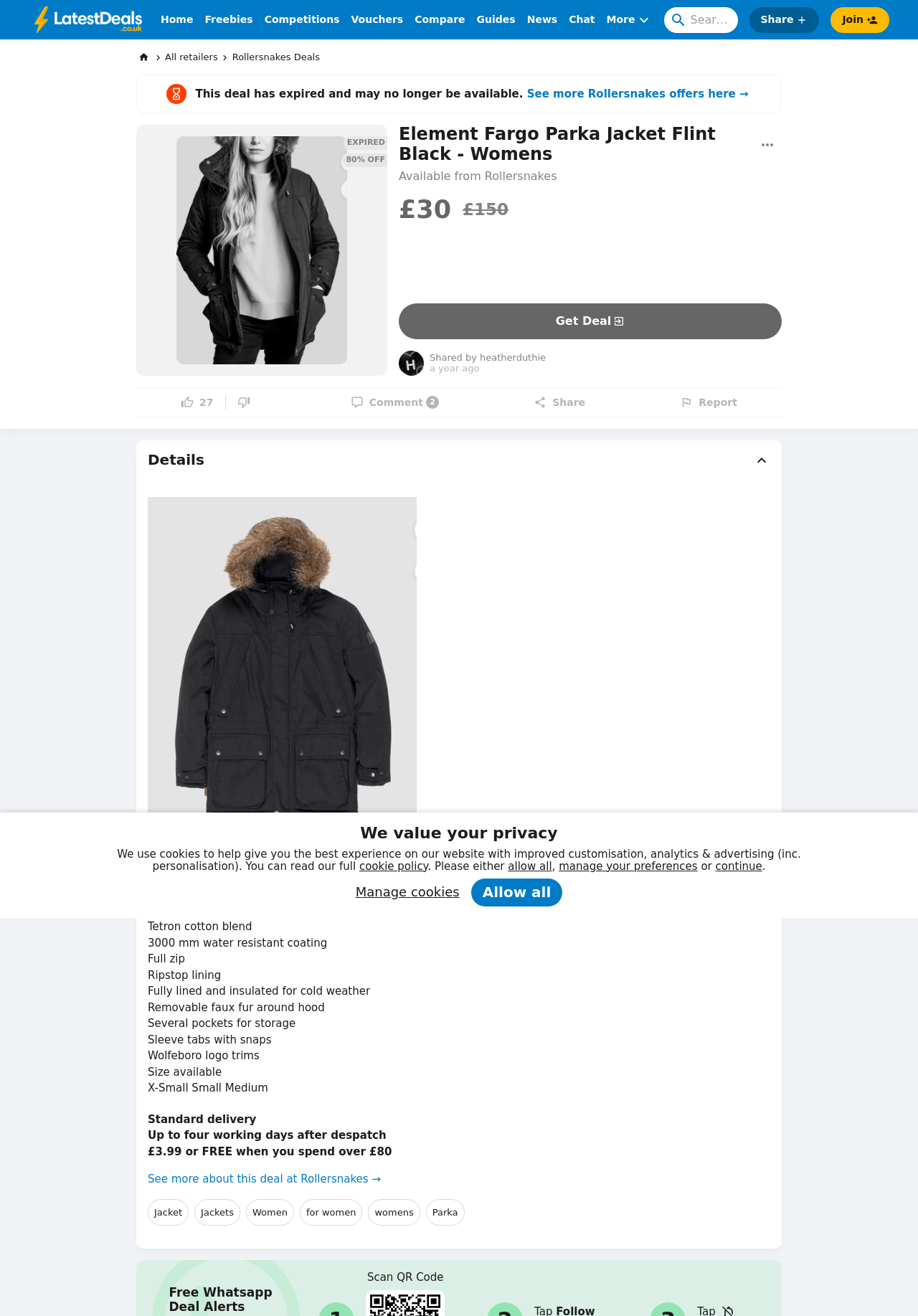Identify the bounding box coordinates for the element you need to click to achieve the following task: "Like this deal". The coordinates must be four float values ranging from 0 to 1, formatted as [left, top, right, bottom].

[0.197, 0.301, 0.232, 0.311]